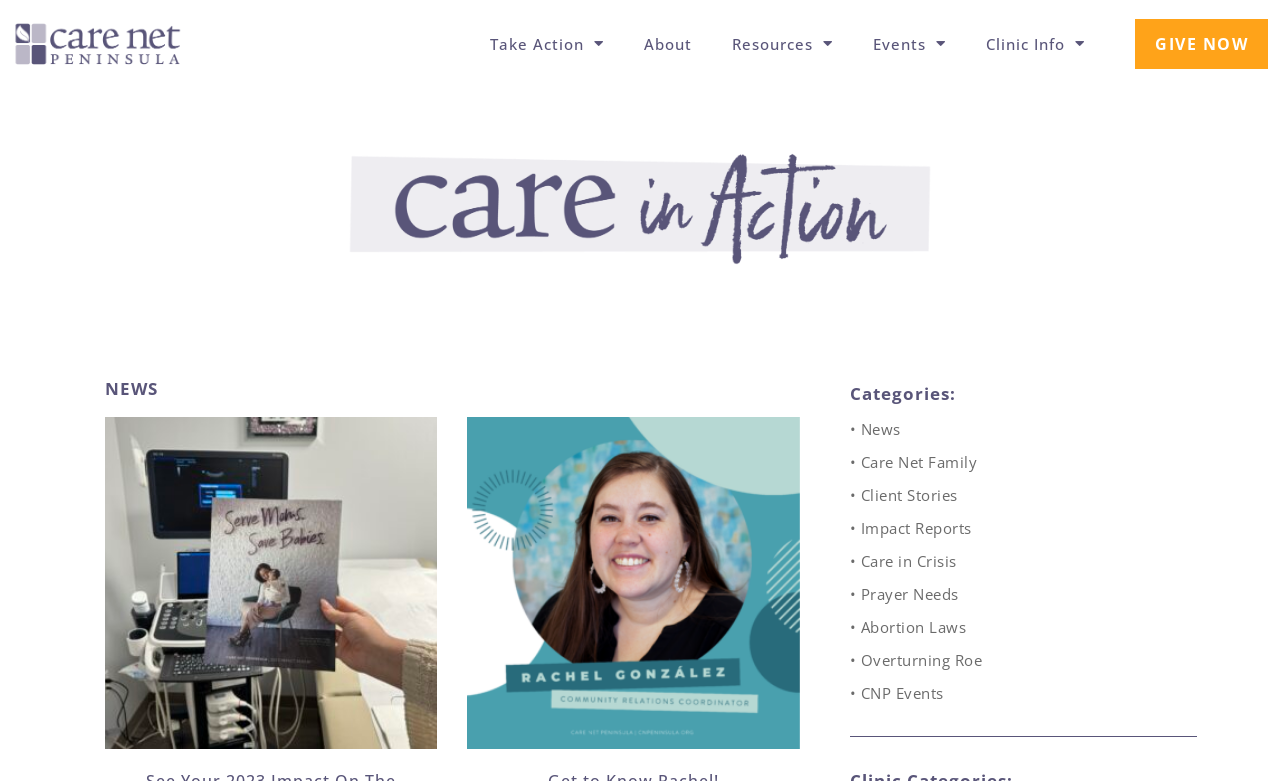Find the bounding box coordinates of the clickable area that will achieve the following instruction: "Donate now".

[0.887, 0.024, 0.991, 0.089]